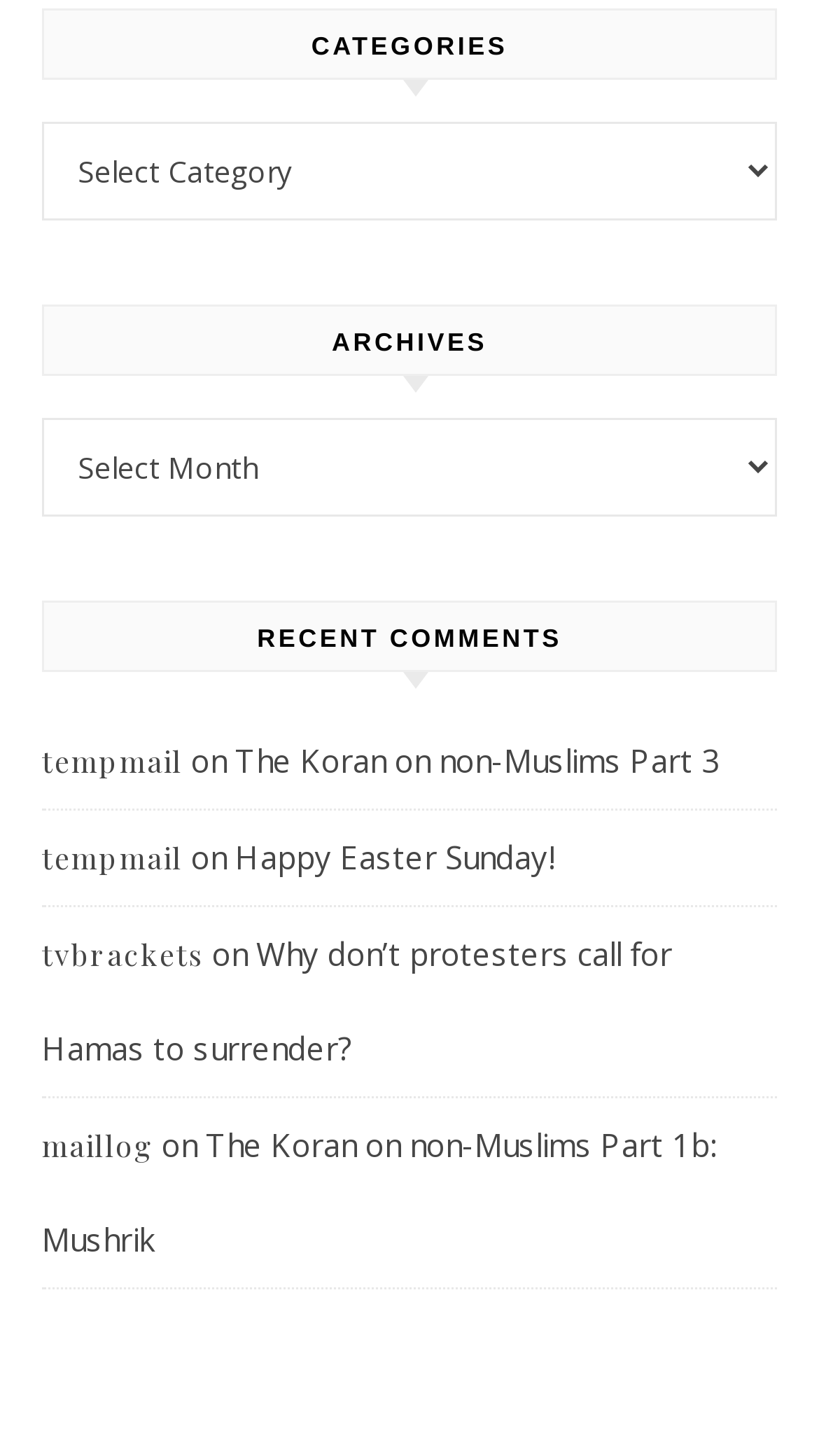How many recent comments are listed?
Based on the screenshot, provide your answer in one word or phrase.

5